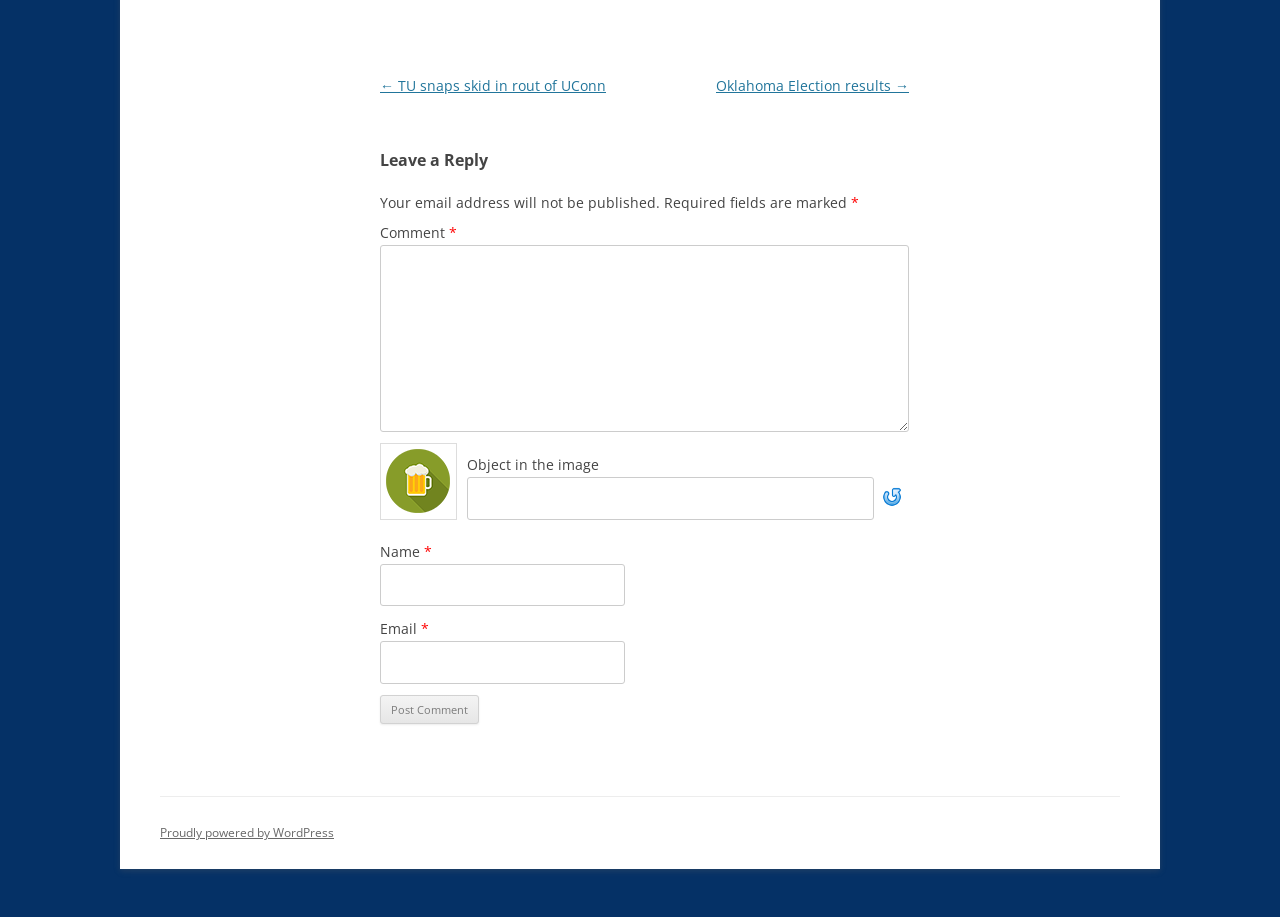Locate the bounding box coordinates of the segment that needs to be clicked to meet this instruction: "Enter a comment".

[0.297, 0.267, 0.71, 0.471]